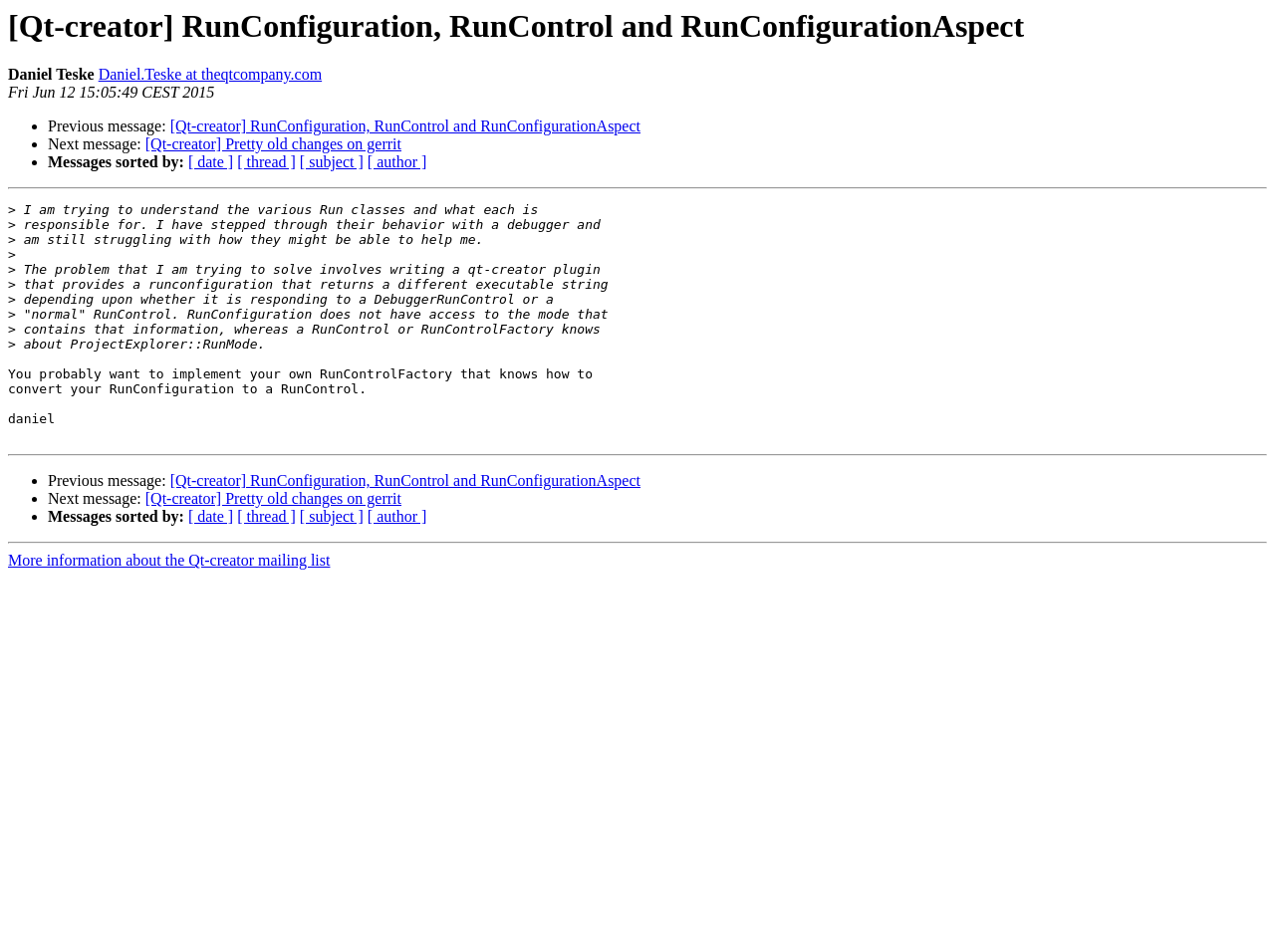Specify the bounding box coordinates of the region I need to click to perform the following instruction: "Explore more about China". The coordinates must be four float numbers in the range of 0 to 1, i.e., [left, top, right, bottom].

None